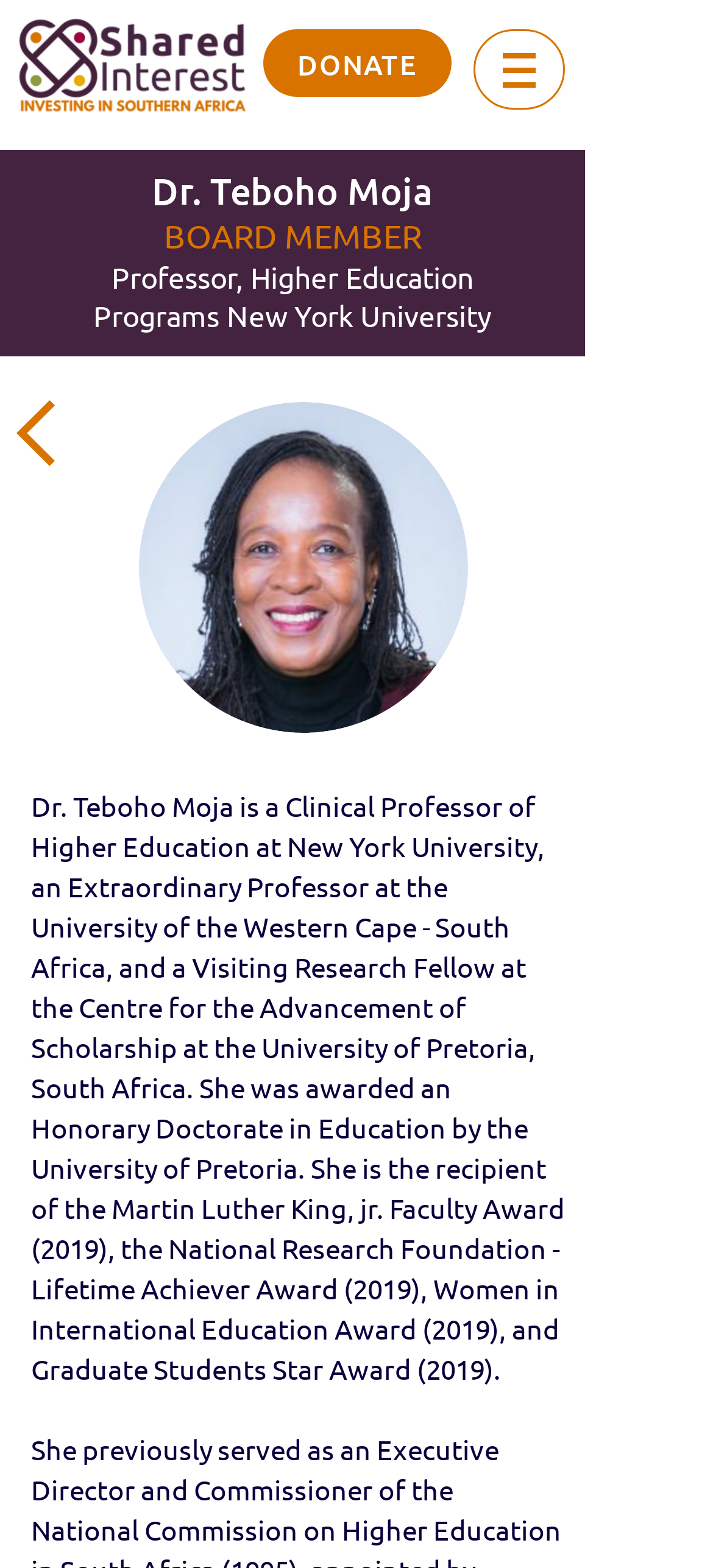Utilize the information from the image to answer the question in detail:
How many images are present on the webpage?

There are four images on the webpage: 'SI Logo 1 Transparent.png', an empty image in the navigation section, 'GettyImages-535587703.jpg', and 'Screen Shot 2022-04-28 at 11.09.07 AM.png'.